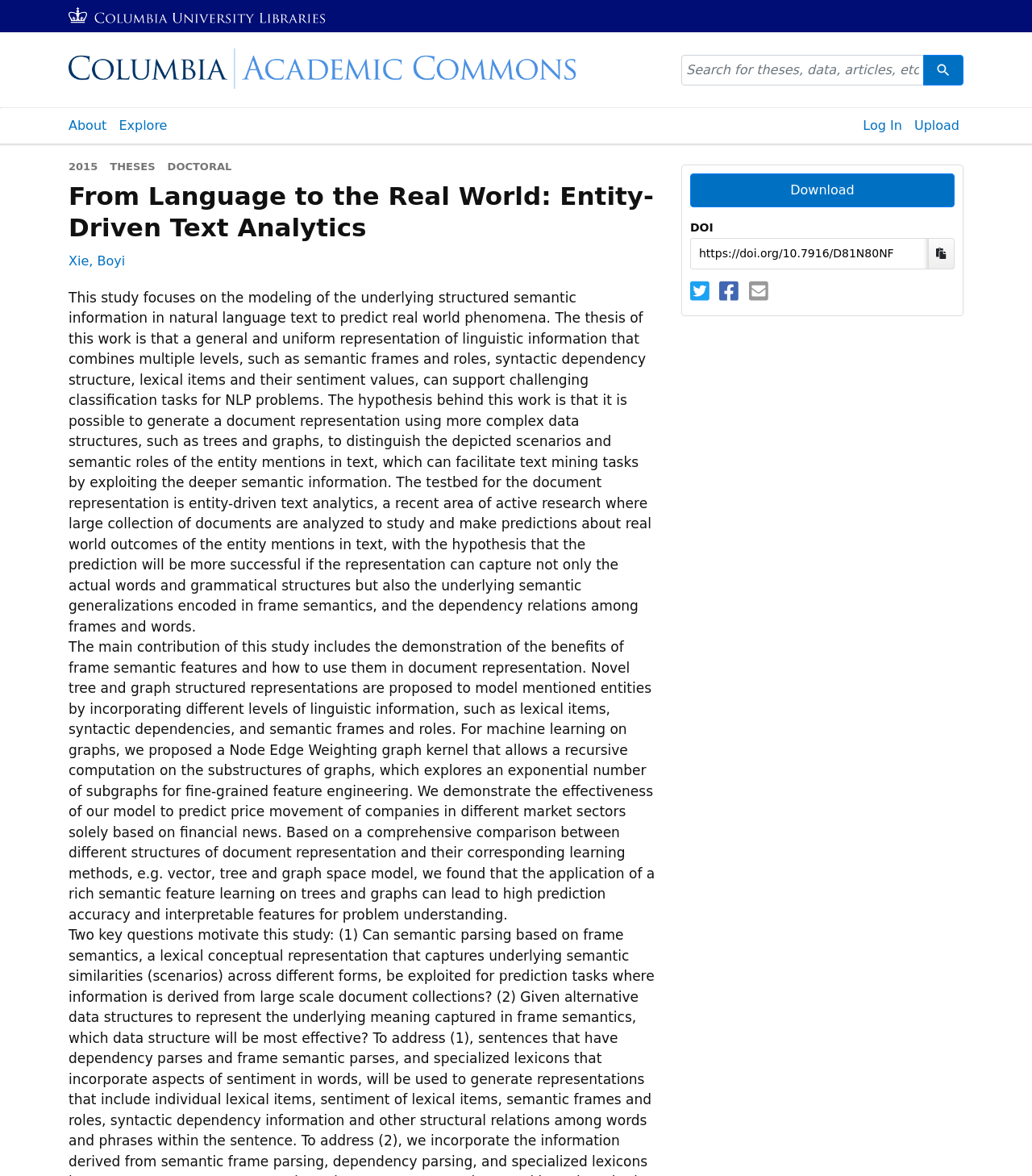Generate the text of the webpage's primary heading.

From Language to the Real World: Entity-Driven Text Analytics